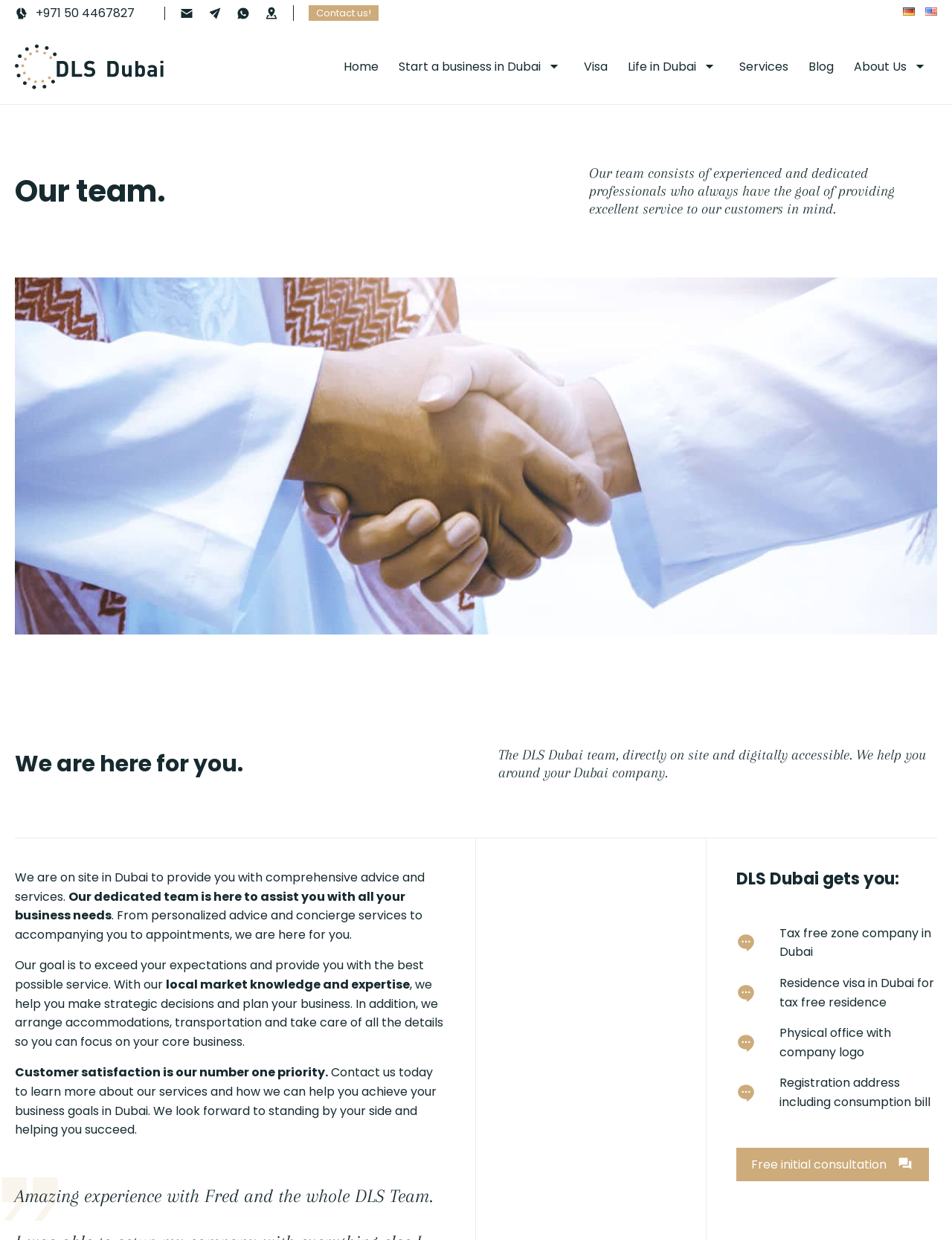What is the goal of the DLS Dubai team?
Using the image as a reference, give a one-word or short phrase answer.

Provide excellent service